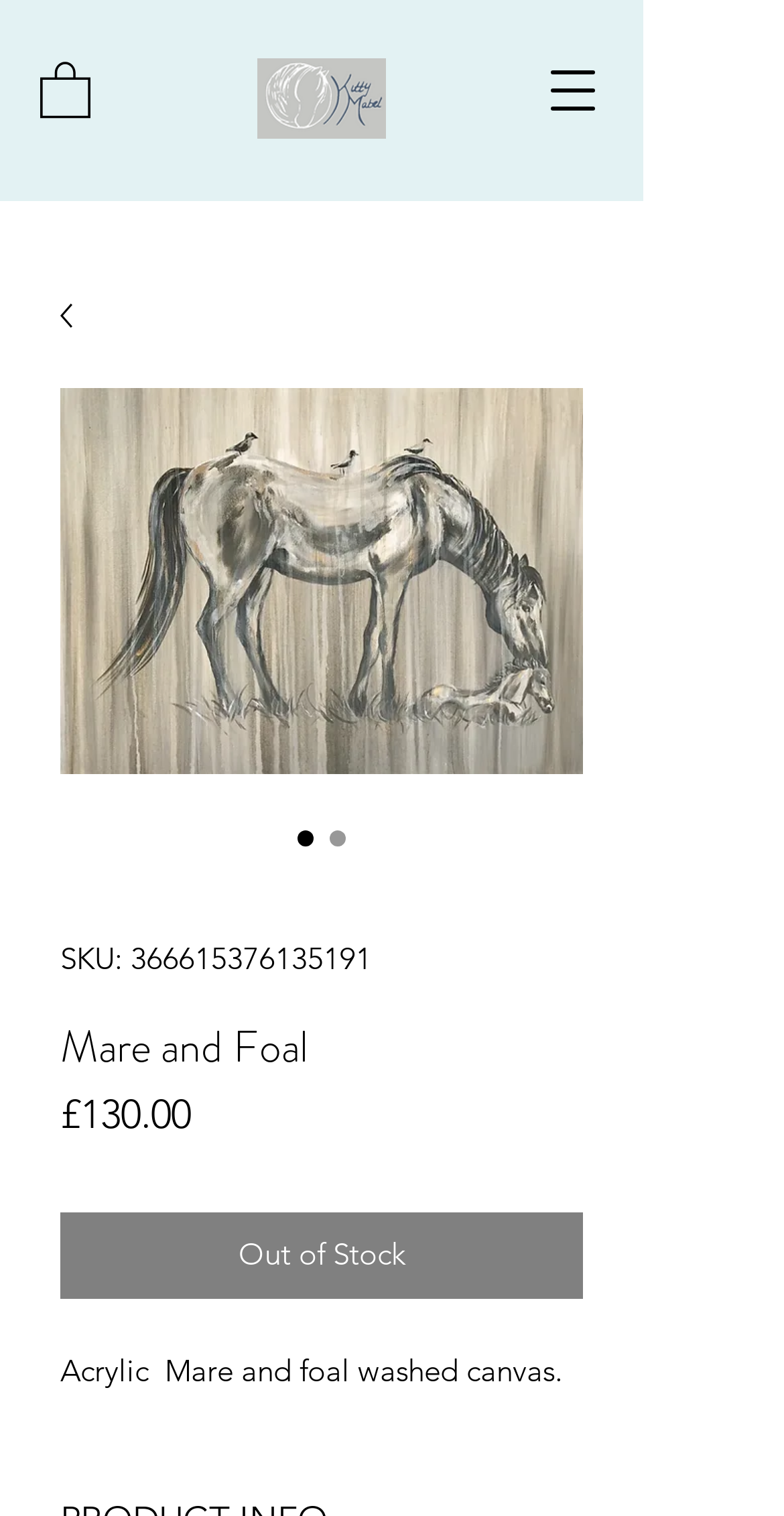What is the main title displayed on this webpage?

Mare and Foal